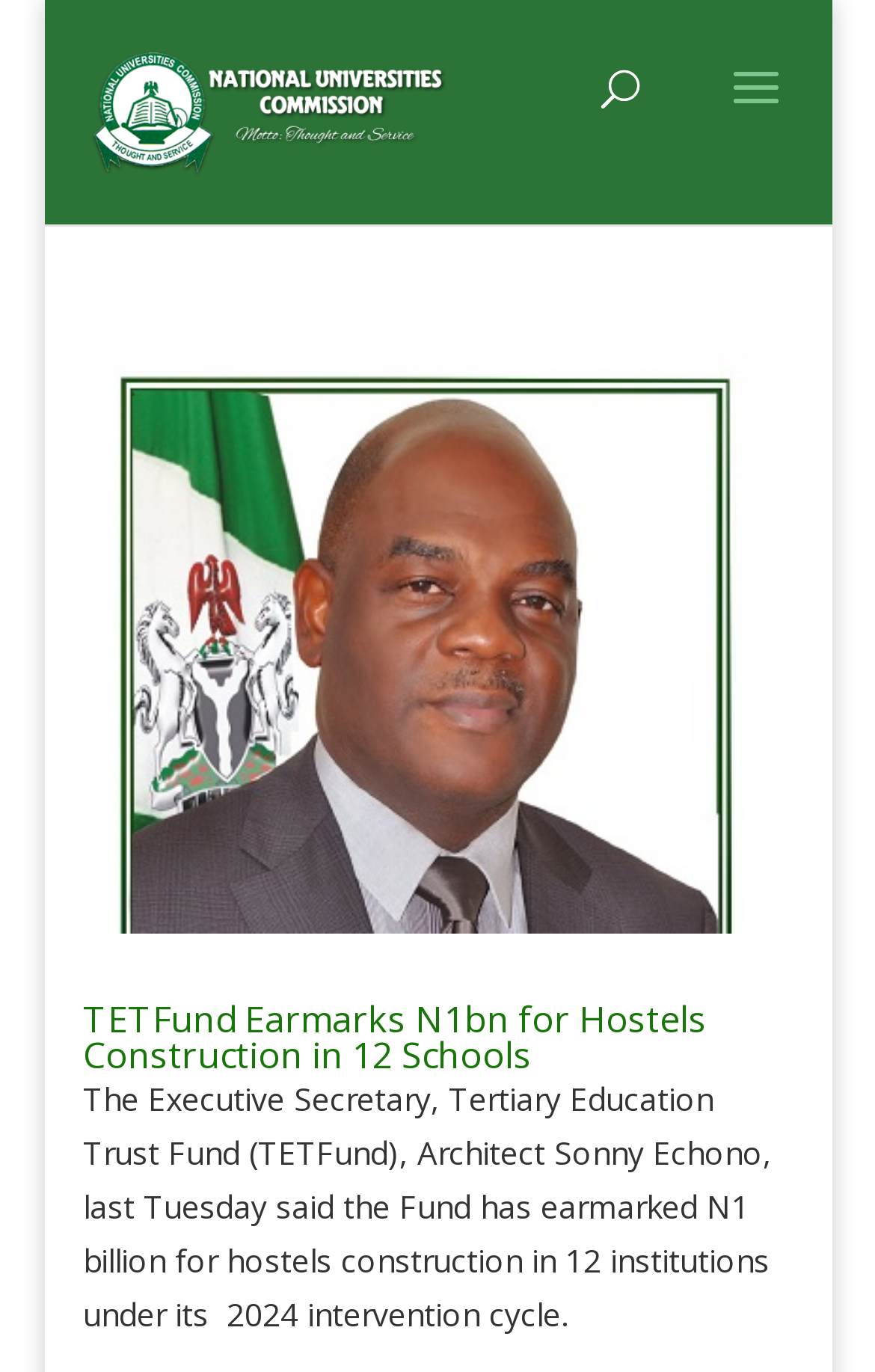What is the vertical position of the search box?
Refer to the image and provide a one-word or short phrase answer.

At the top